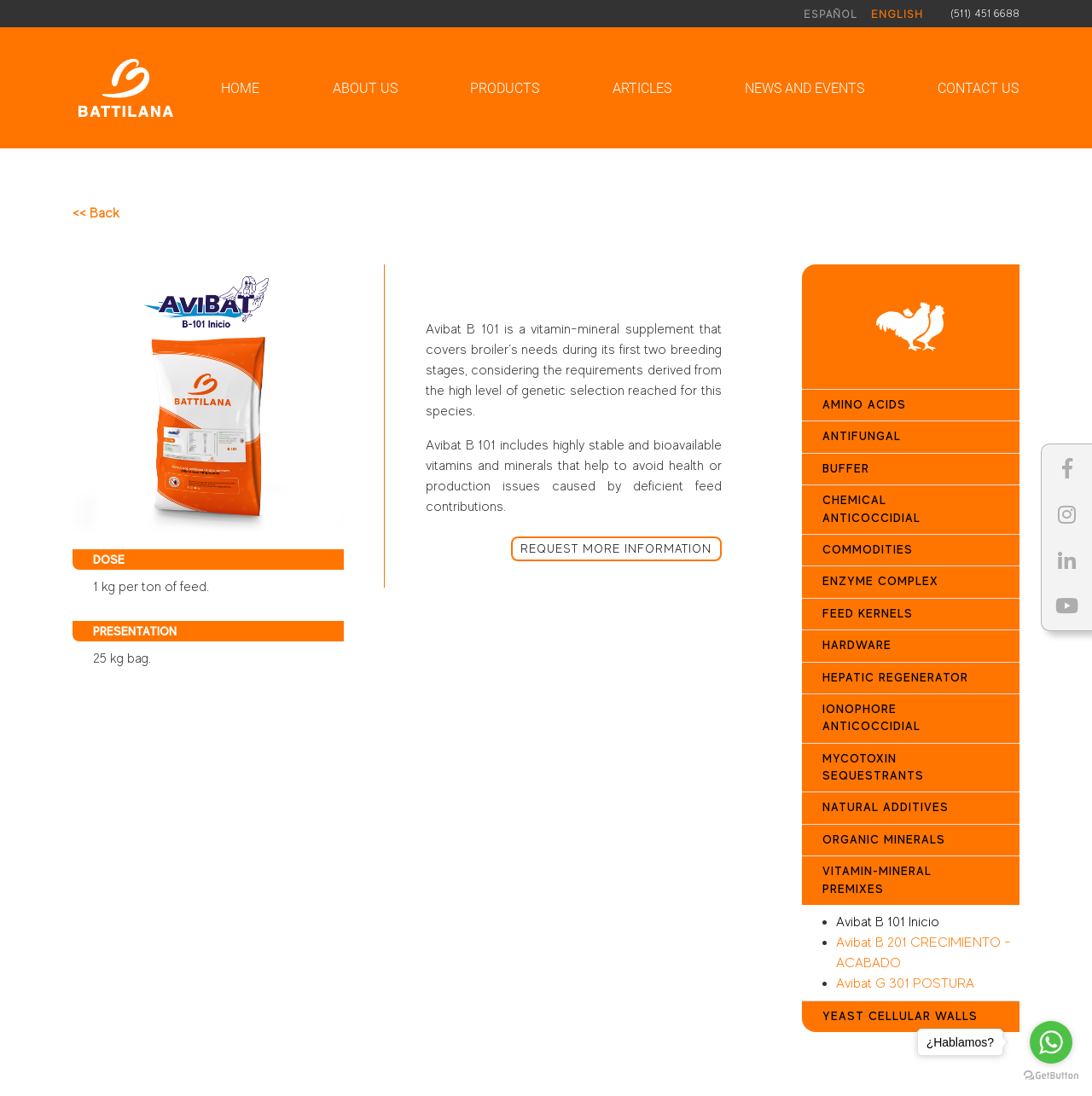Find the bounding box coordinates of the clickable region needed to perform the following instruction: "Switch to English language". The coordinates should be provided as four float numbers between 0 and 1, i.e., [left, top, right, bottom].

[0.798, 0.008, 0.845, 0.019]